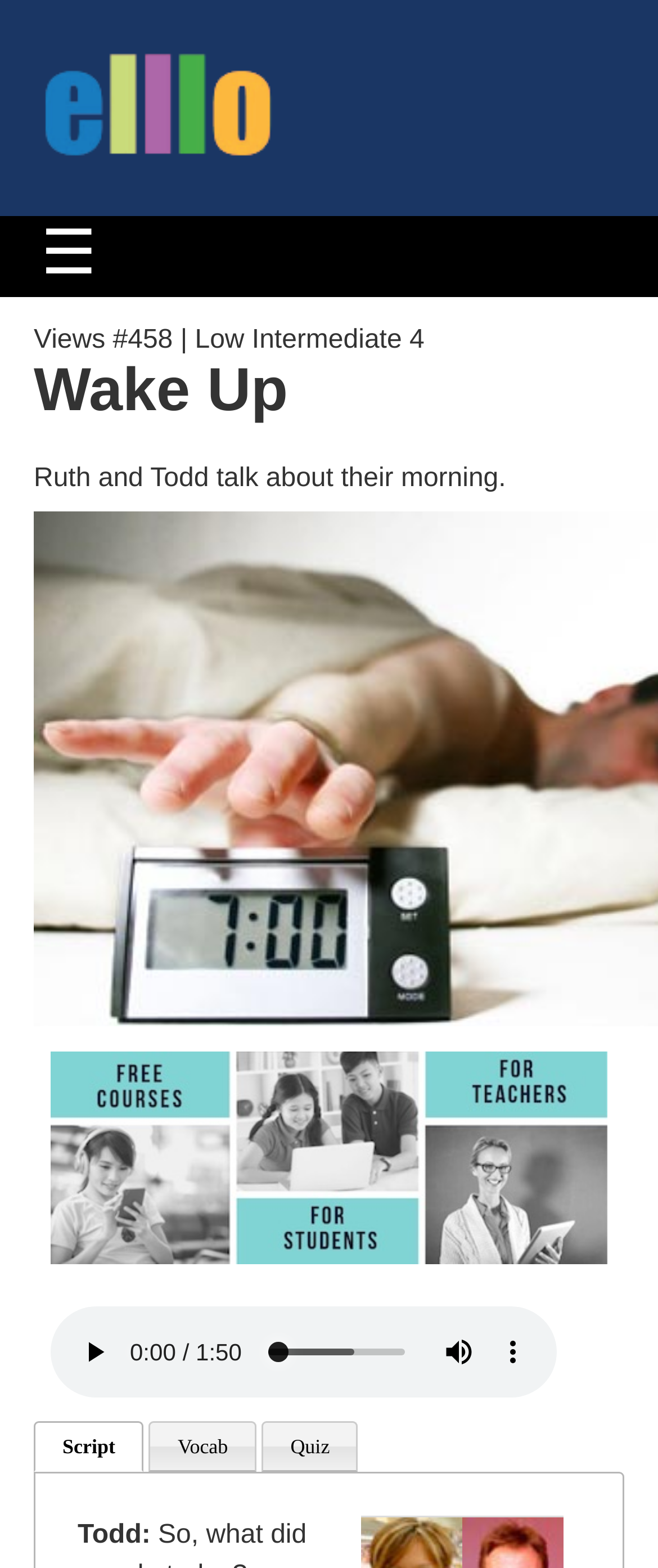What is the level of the English listening lesson?
Answer the question with a single word or phrase by looking at the picture.

Low Intermediate 4